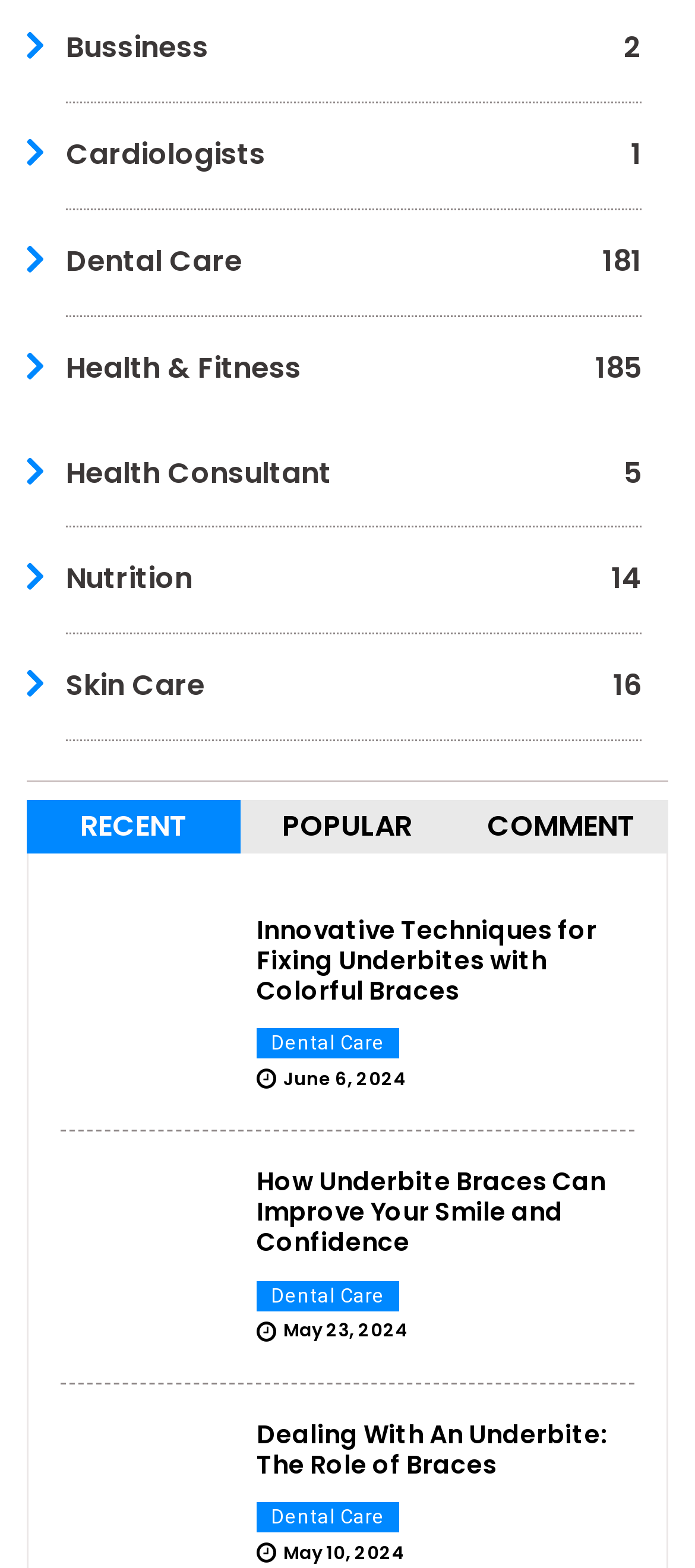What is the date of the article 'How Underbite Braces Can Improve Your Smile and Confidence'?
Answer with a single word or short phrase according to what you see in the image.

May 23, 2024